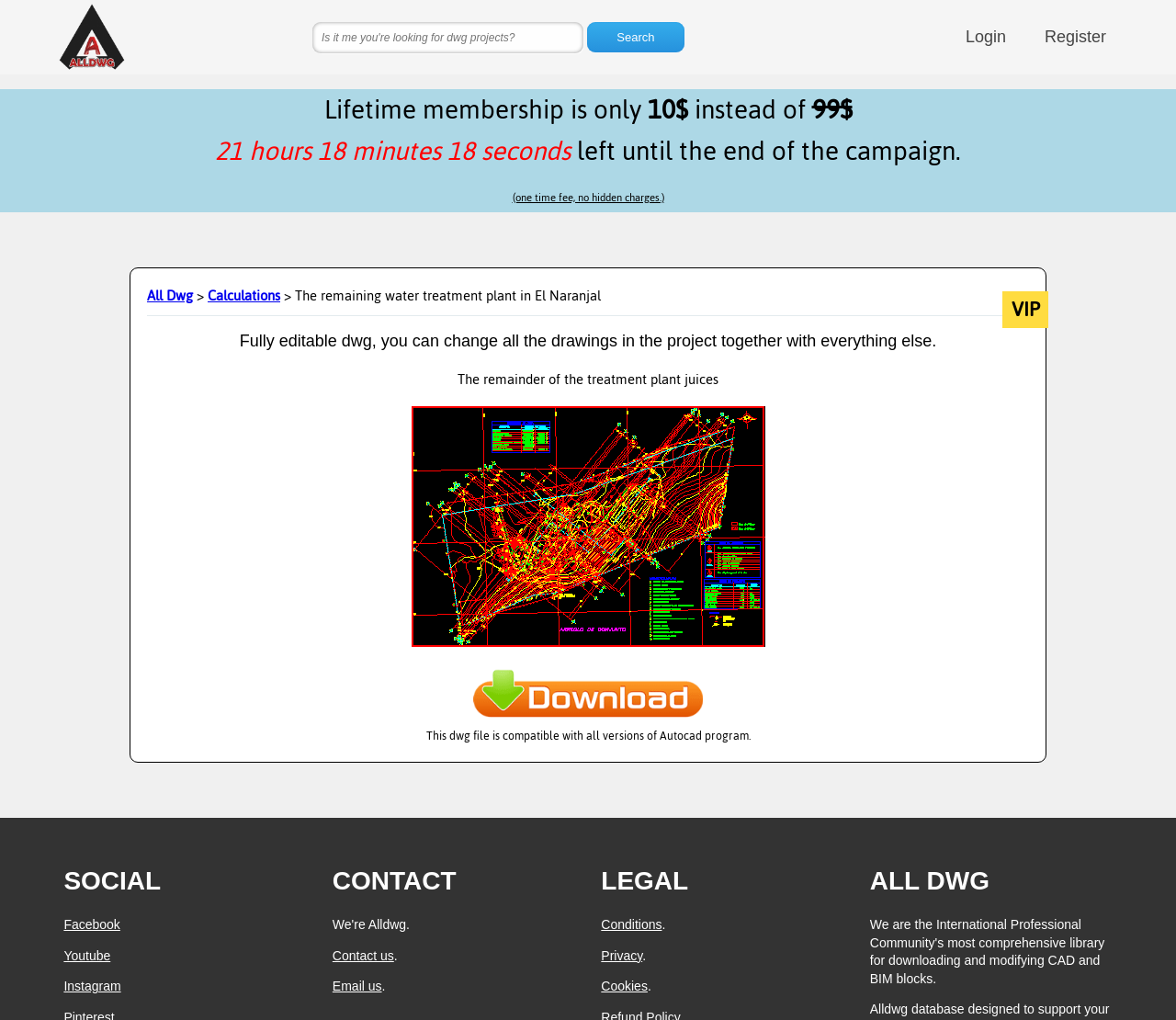Identify the bounding box coordinates of the part that should be clicked to carry out this instruction: "Check the post from Mr4Sher".

None